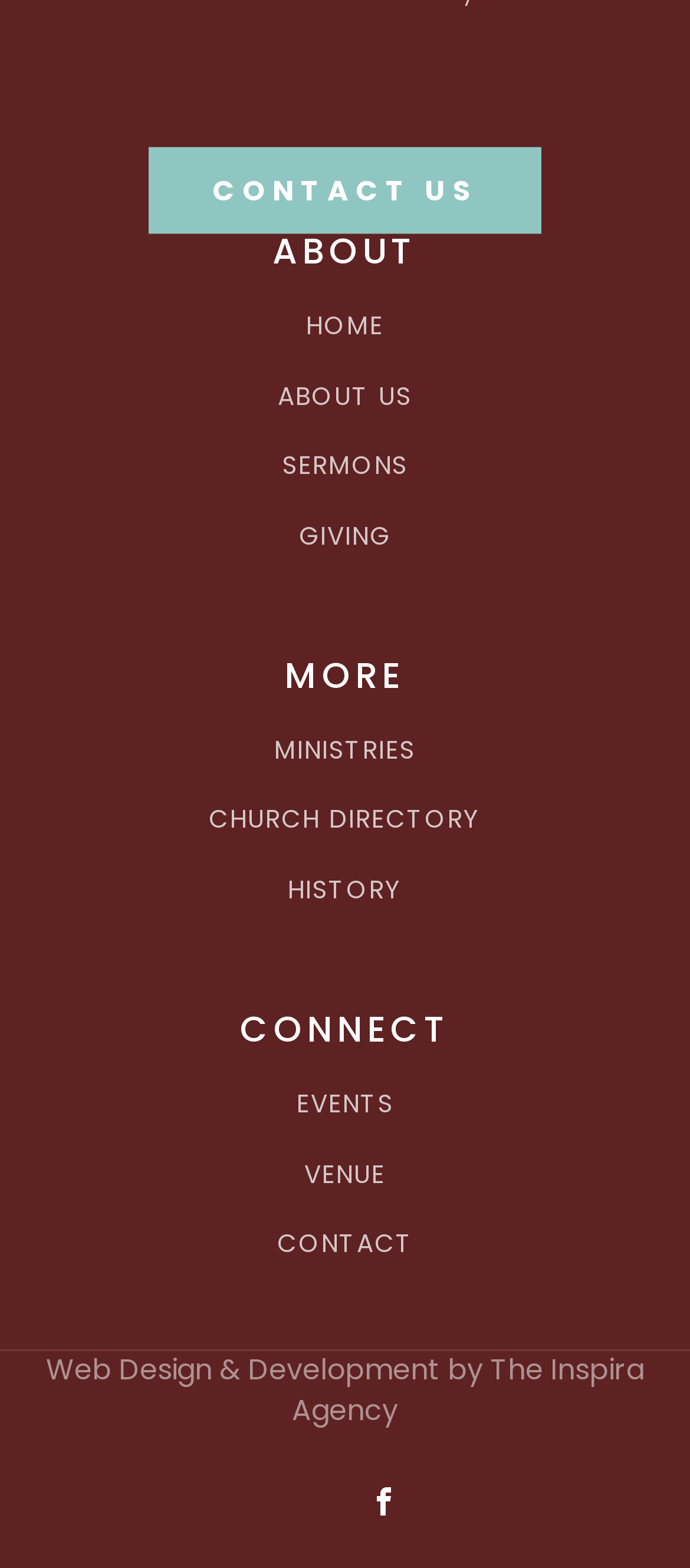Using the provided element description: "Visit our Facebook", determine the bounding box coordinates of the corresponding UI element in the screenshot.

[0.515, 0.94, 0.597, 0.976]